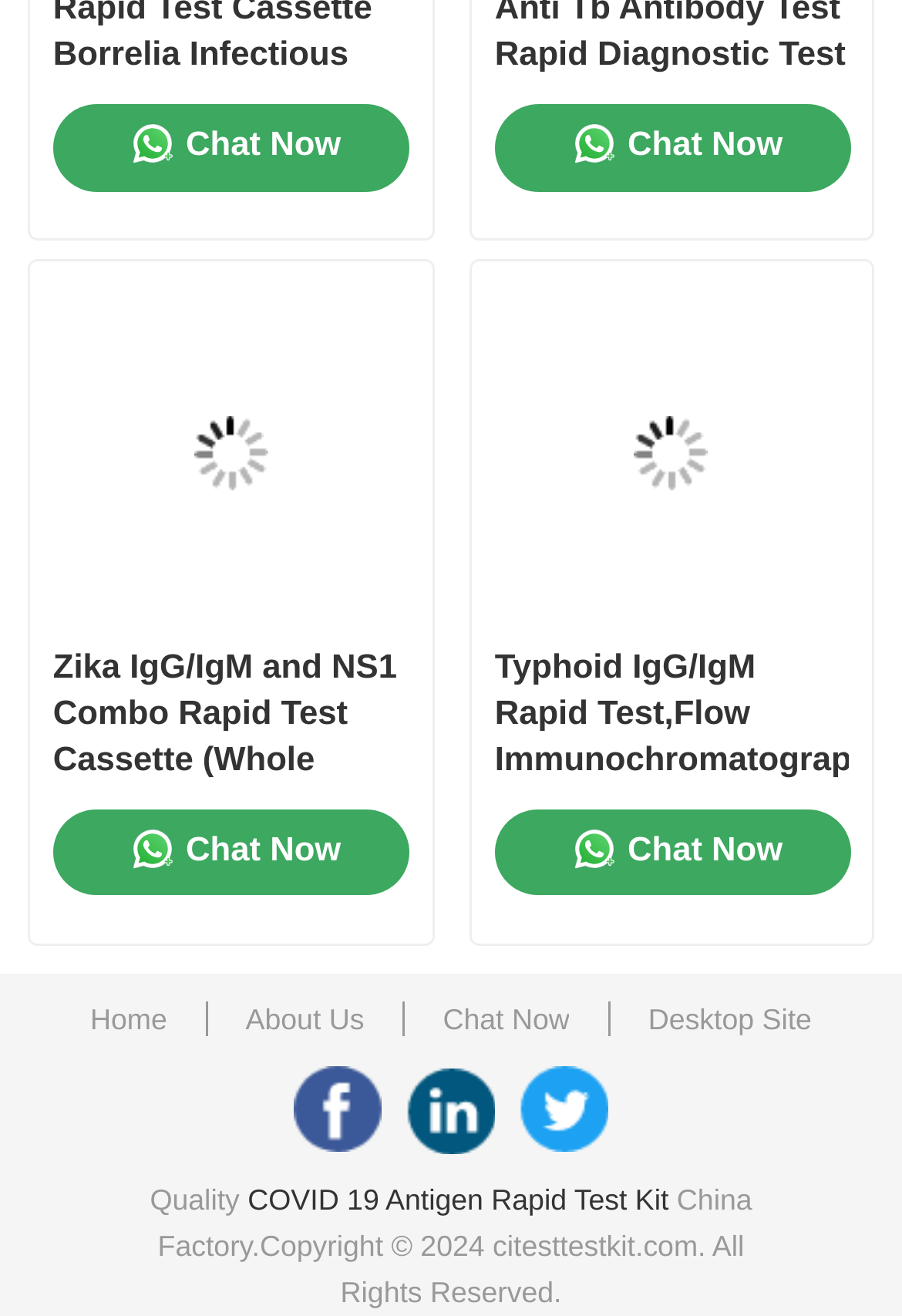Please identify the bounding box coordinates of the element's region that I should click in order to complete the following instruction: "View the COVID 19 Antigen Rapid Test Kit product". The bounding box coordinates consist of four float numbers between 0 and 1, i.e., [left, top, right, bottom].

[0.275, 0.9, 0.741, 0.925]